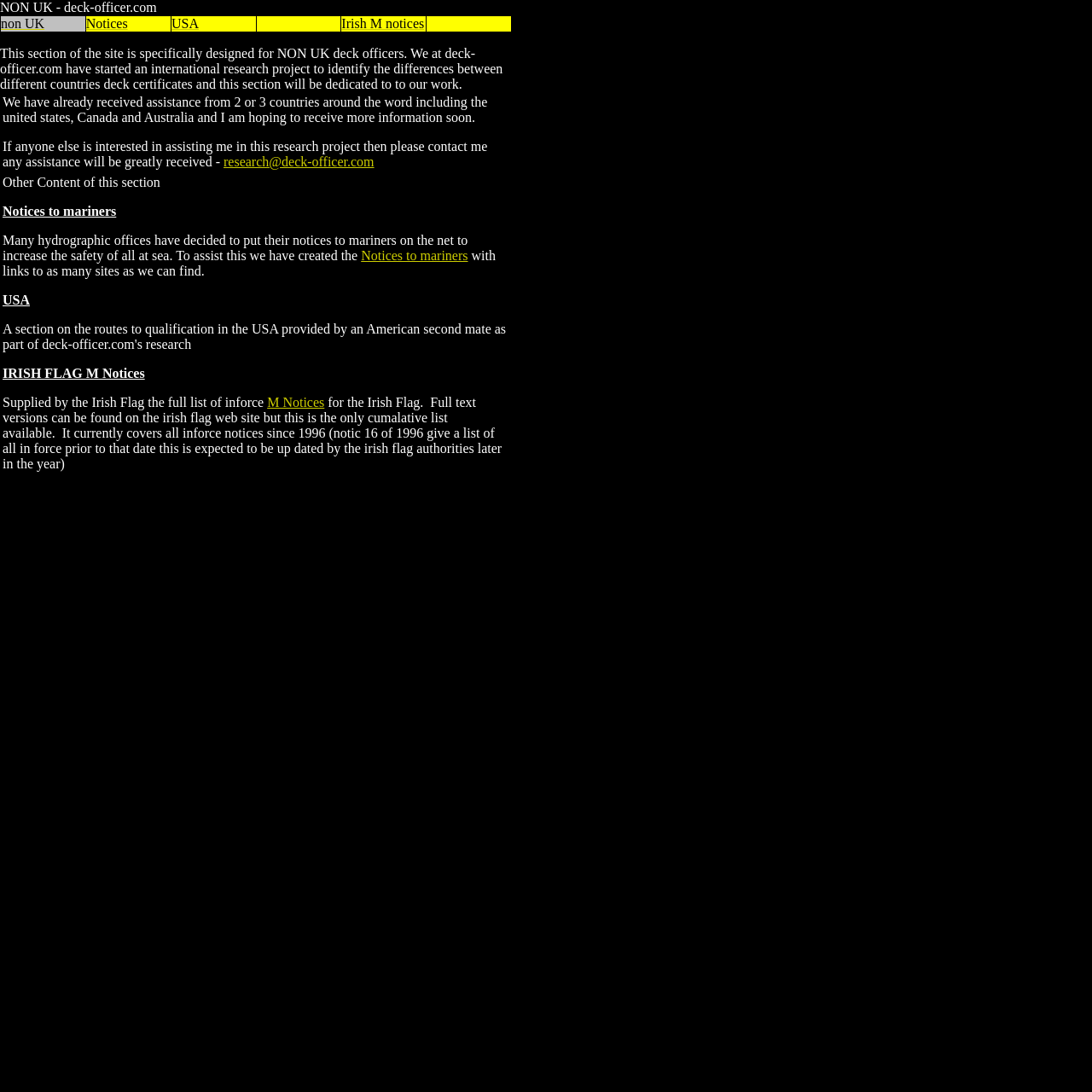Give a one-word or one-phrase response to the question:
What is the purpose of this section?

For NON UK deck officers